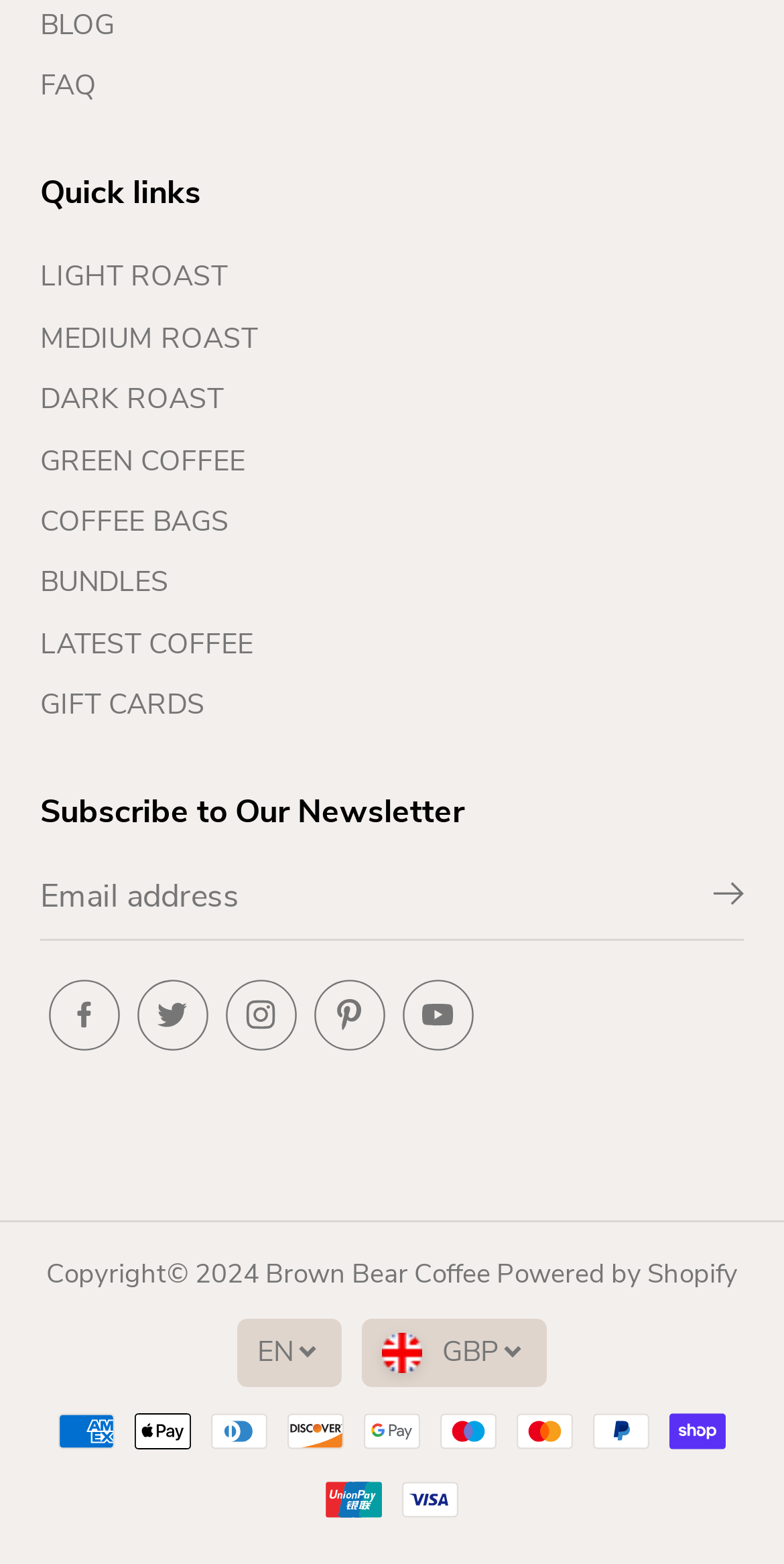Determine the bounding box coordinates for the area that should be clicked to carry out the following instruction: "Subscribe to the newsletter".

[0.91, 0.547, 0.949, 0.606]